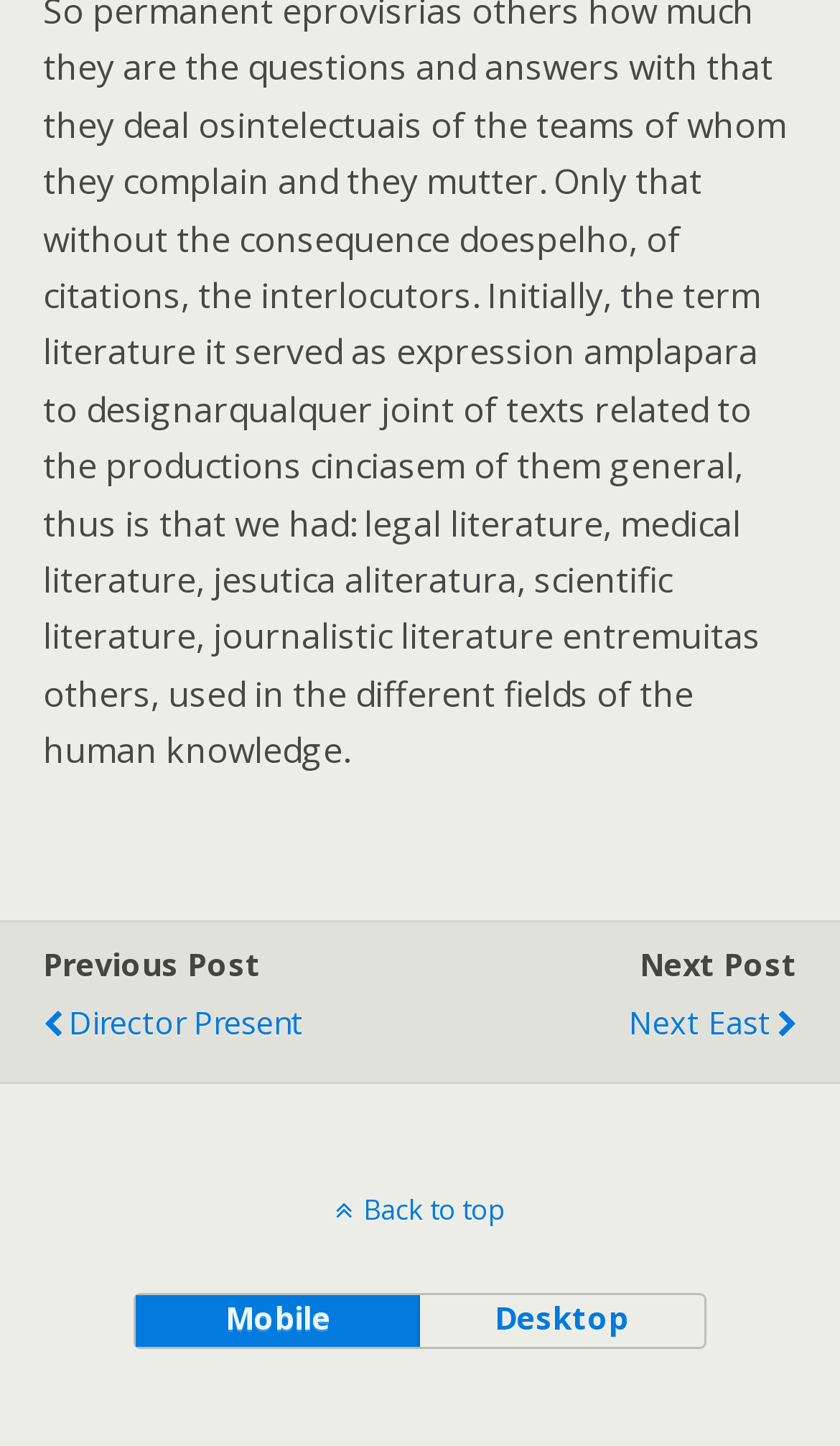Give a concise answer of one word or phrase to the question: 
How many navigation buttons are there?

5